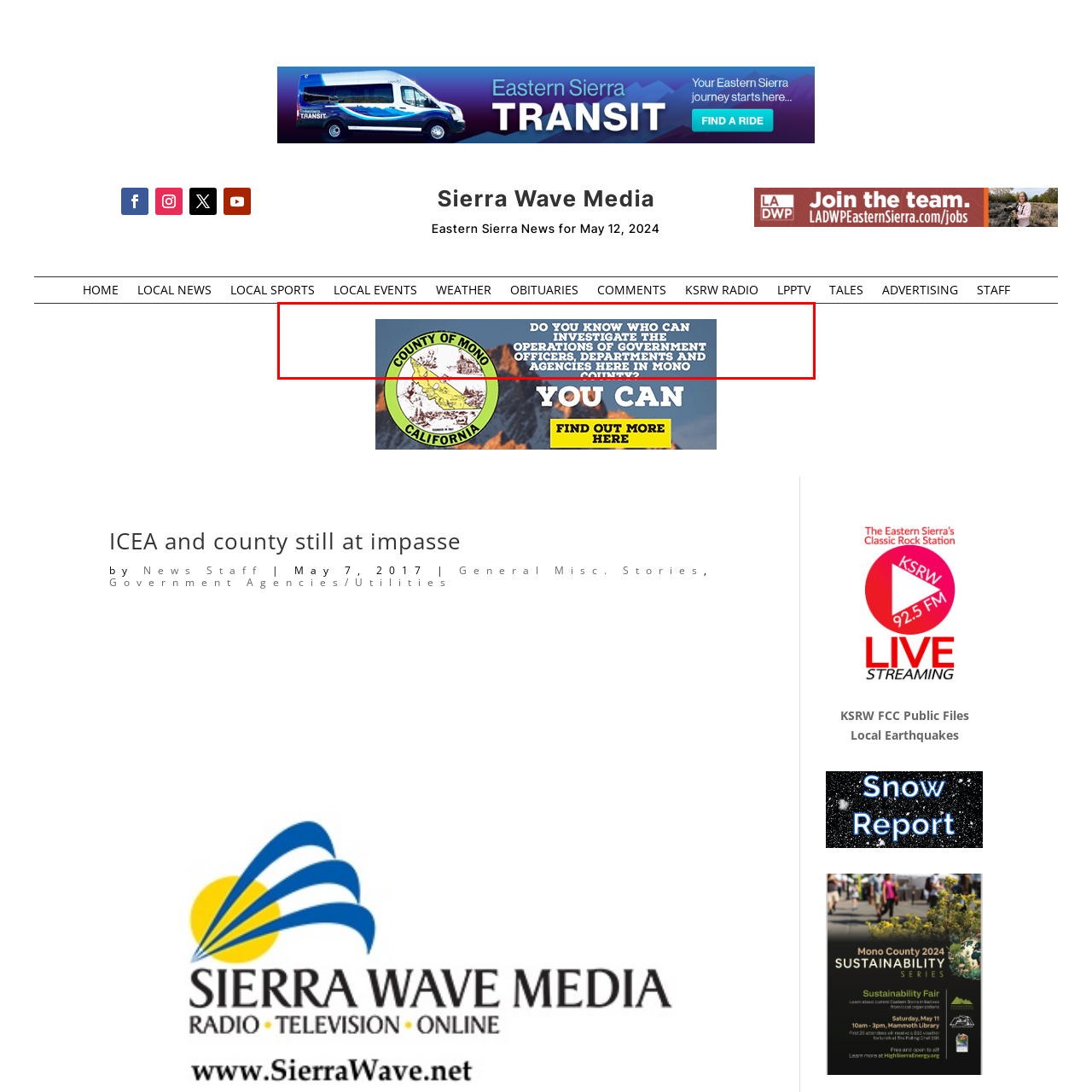Look at the image segment within the red box, What is the purpose of the visual composition? Give a brief response in one word or phrase.

To provoke curiosity